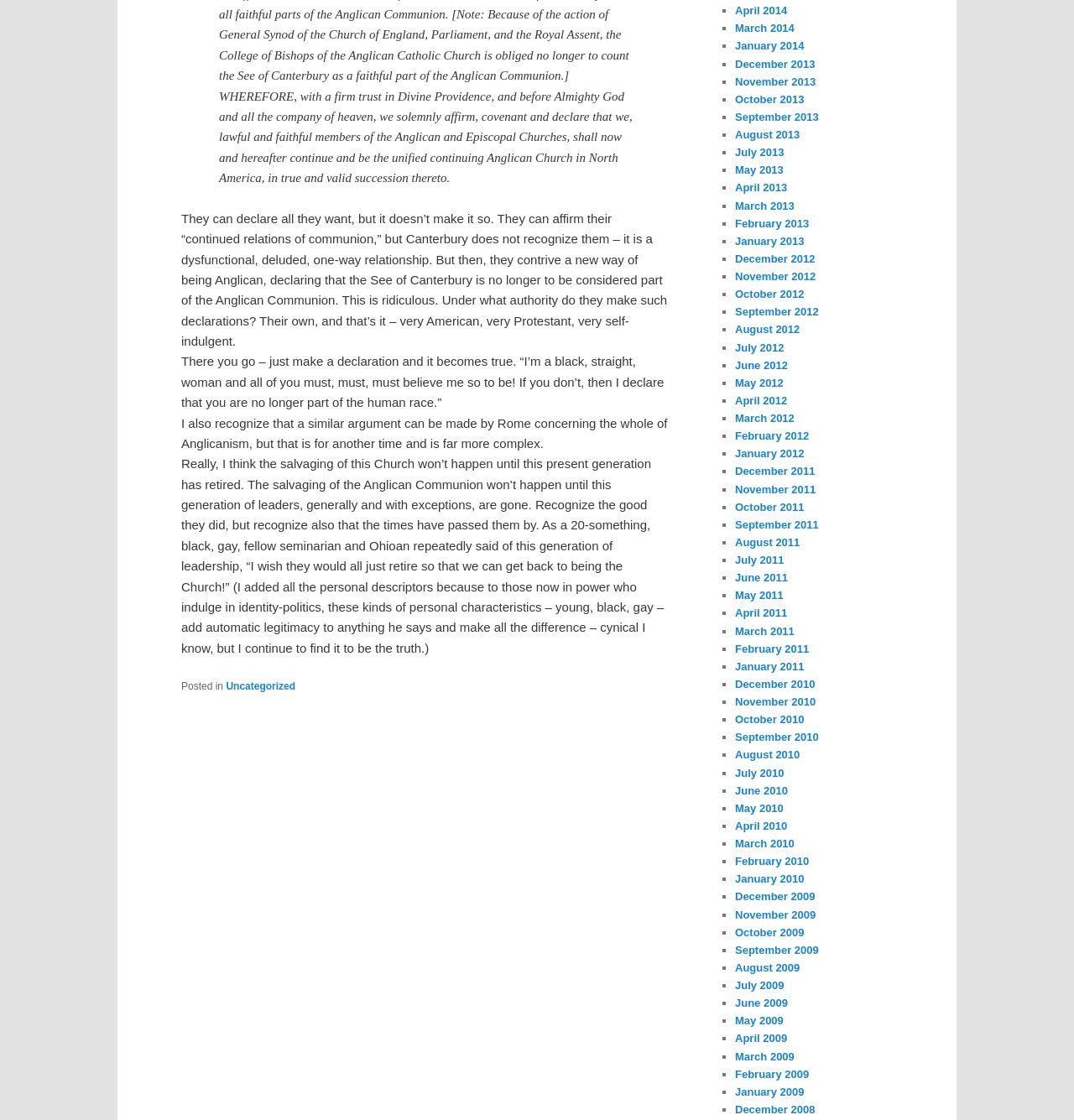Highlight the bounding box coordinates of the region I should click on to meet the following instruction: "Click on 'Augmented Information Spaces'".

None